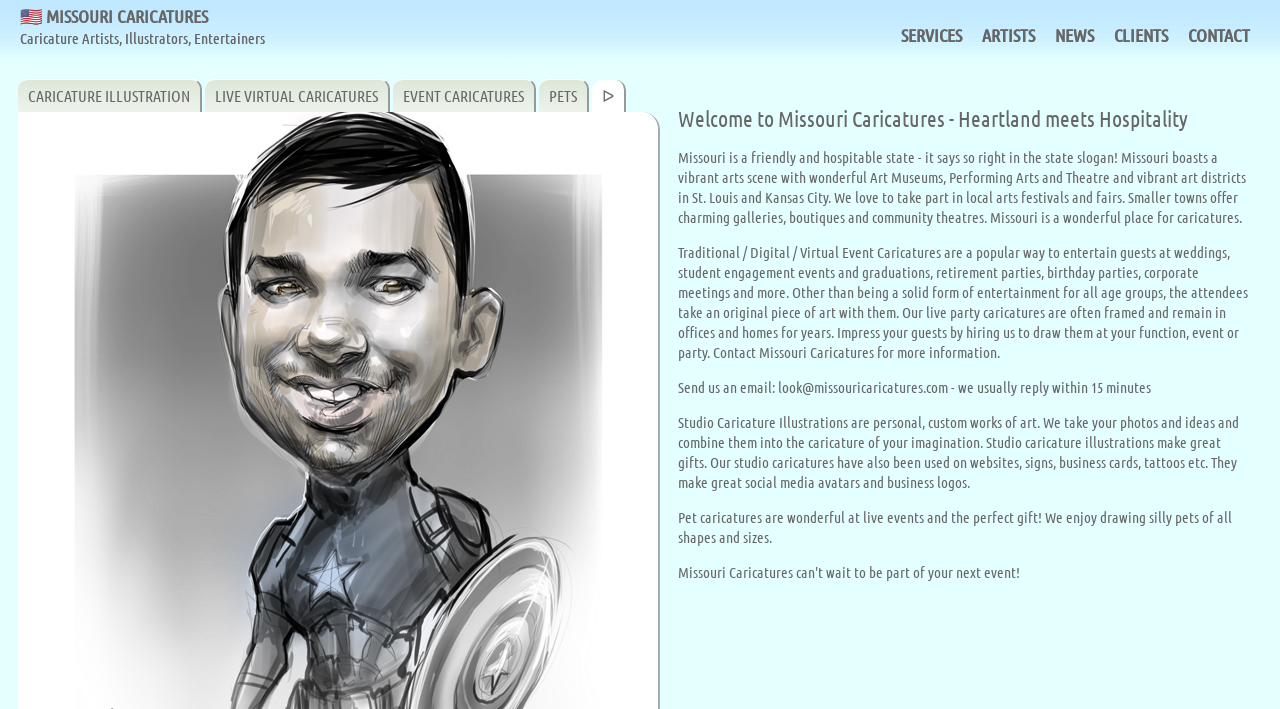Based on the element description: "LIVE VIRTUAL CARICATURES", identify the UI element and provide its bounding box coordinates. Use four float numbers between 0 and 1, [left, top, right, bottom].

[0.16, 0.111, 0.305, 0.205]